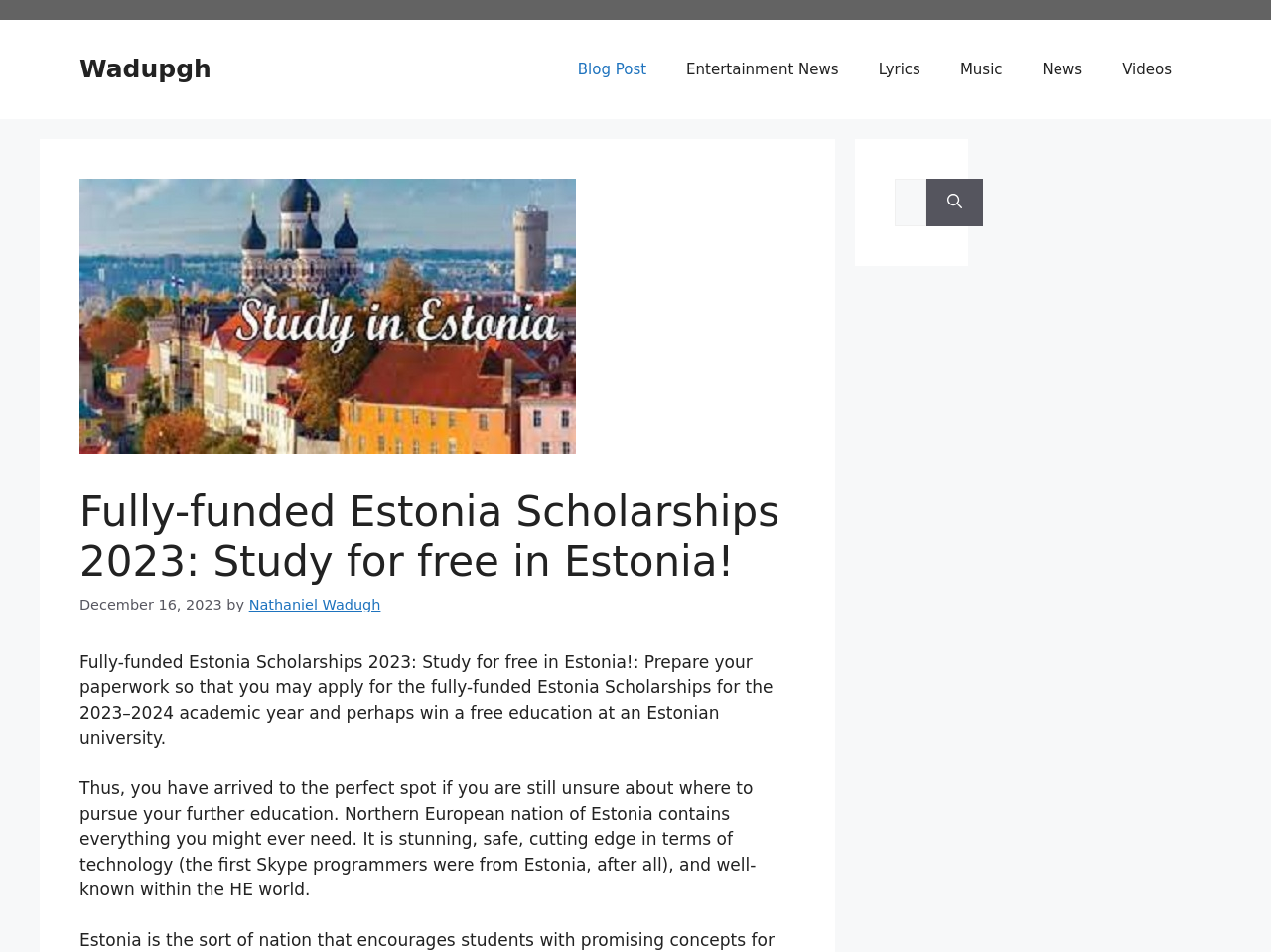Locate the bounding box coordinates of the clickable area needed to fulfill the instruction: "Click on the 'Entertainment News' link".

[0.524, 0.042, 0.676, 0.104]